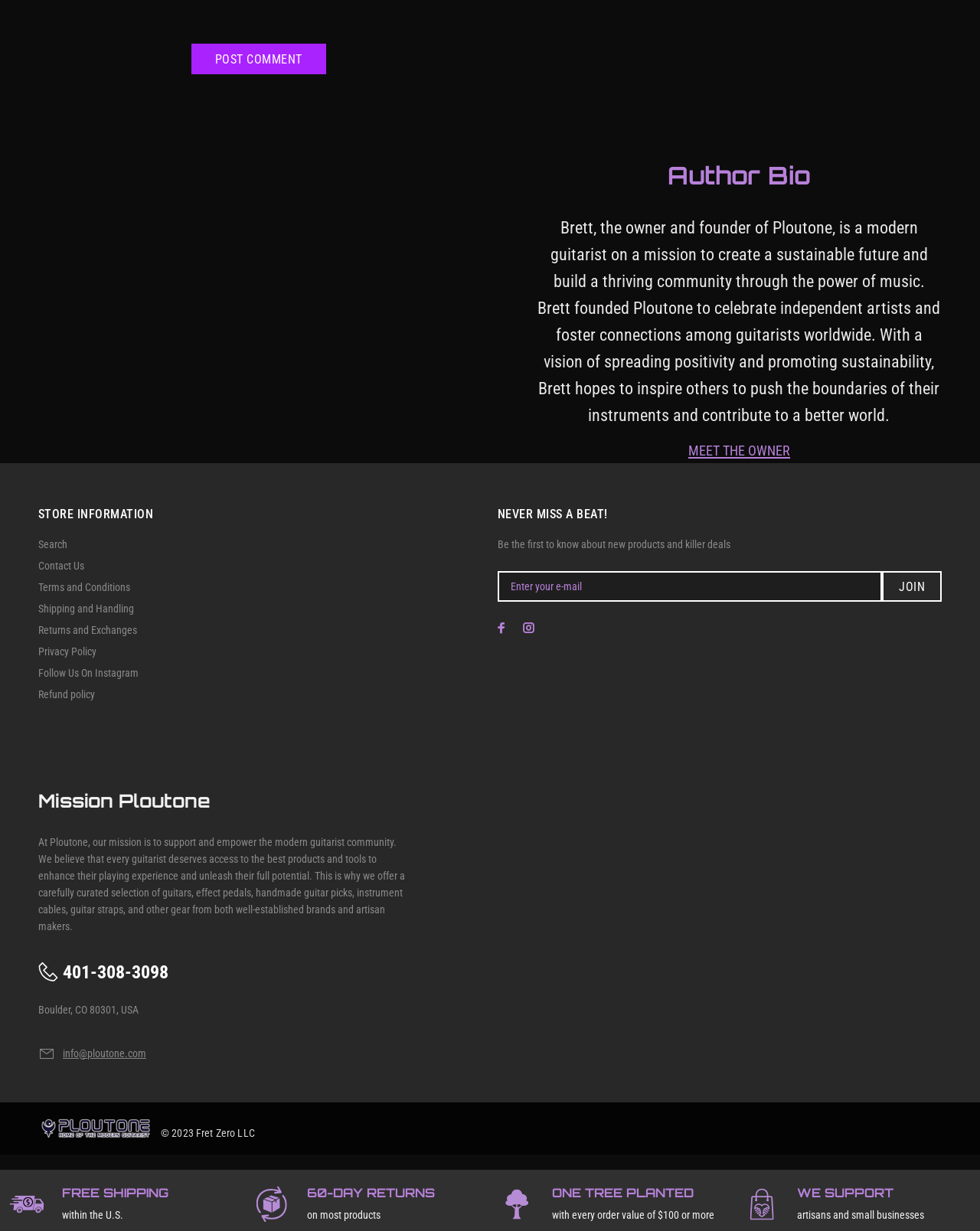Please provide a comprehensive answer to the question based on the screenshot: Who is the founder of Ploutone?

The answer can be found in the 'Author Bio' section, where it is stated that 'Brett, the owner and founder of Ploutone, is a modern guitarist on a mission to create a sustainable future and build a thriving community through the power of music.'